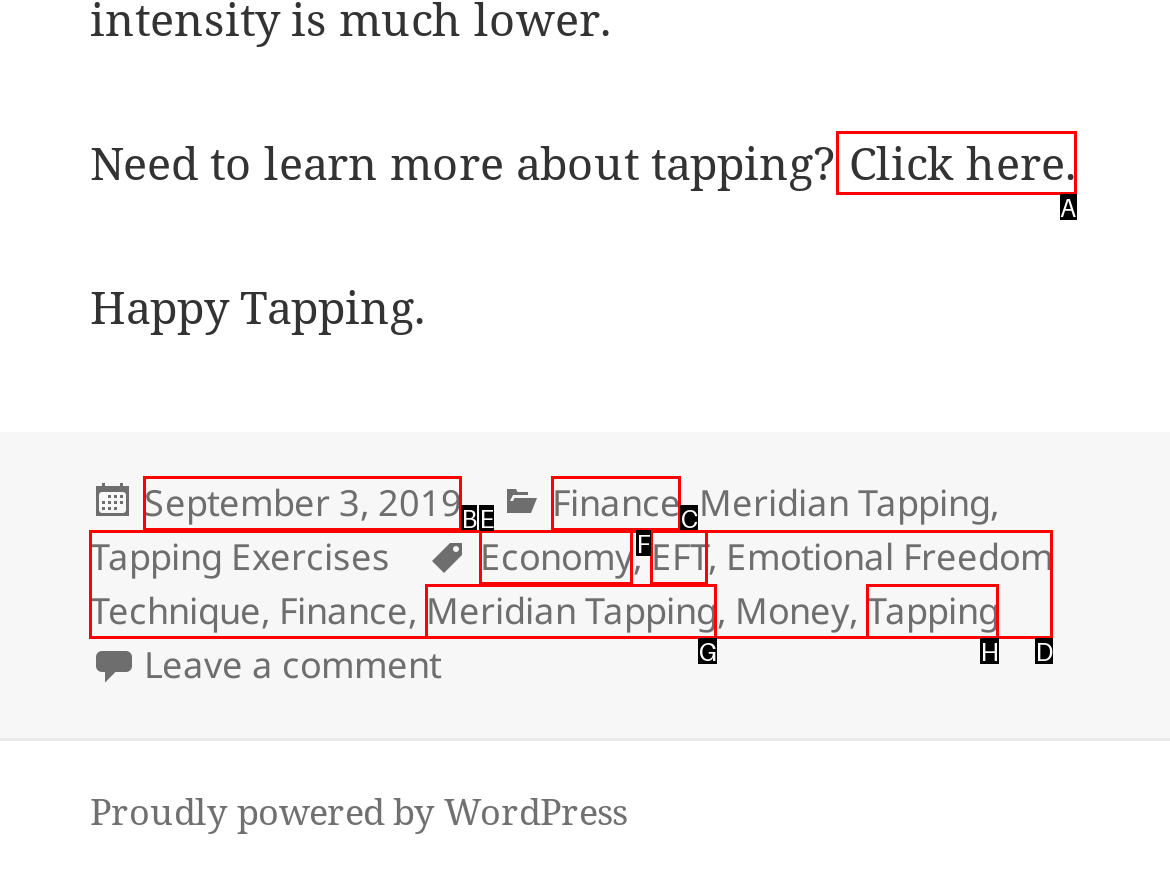Select the appropriate HTML element to click on to finish the task: Click to learn more about tapping.
Answer with the letter corresponding to the selected option.

A